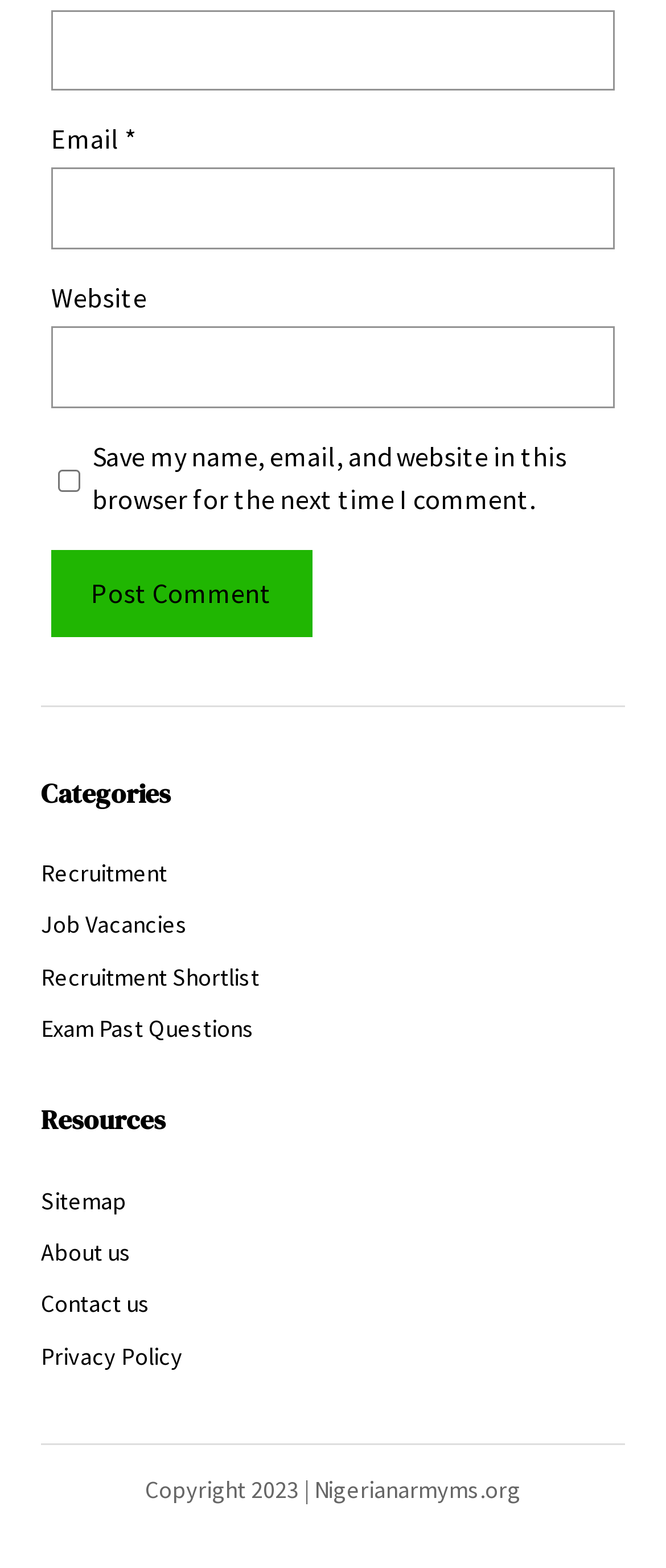Find the bounding box coordinates of the UI element according to this description: "Sitemap".

[0.062, 0.753, 0.19, 0.778]